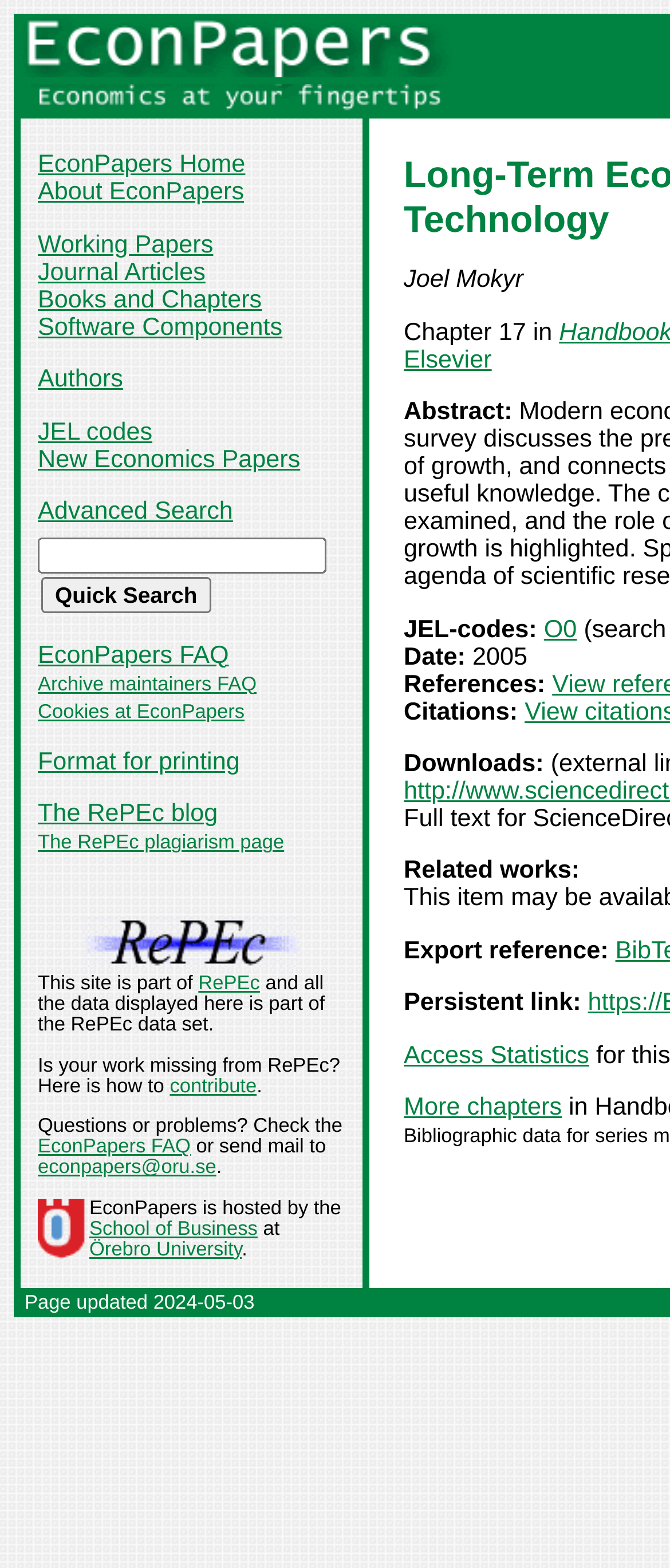Determine the bounding box coordinates of the clickable element necessary to fulfill the instruction: "Check the 'Access Statistics' link". Provide the coordinates as four float numbers within the 0 to 1 range, i.e., [left, top, right, bottom].

[0.603, 0.664, 0.879, 0.682]